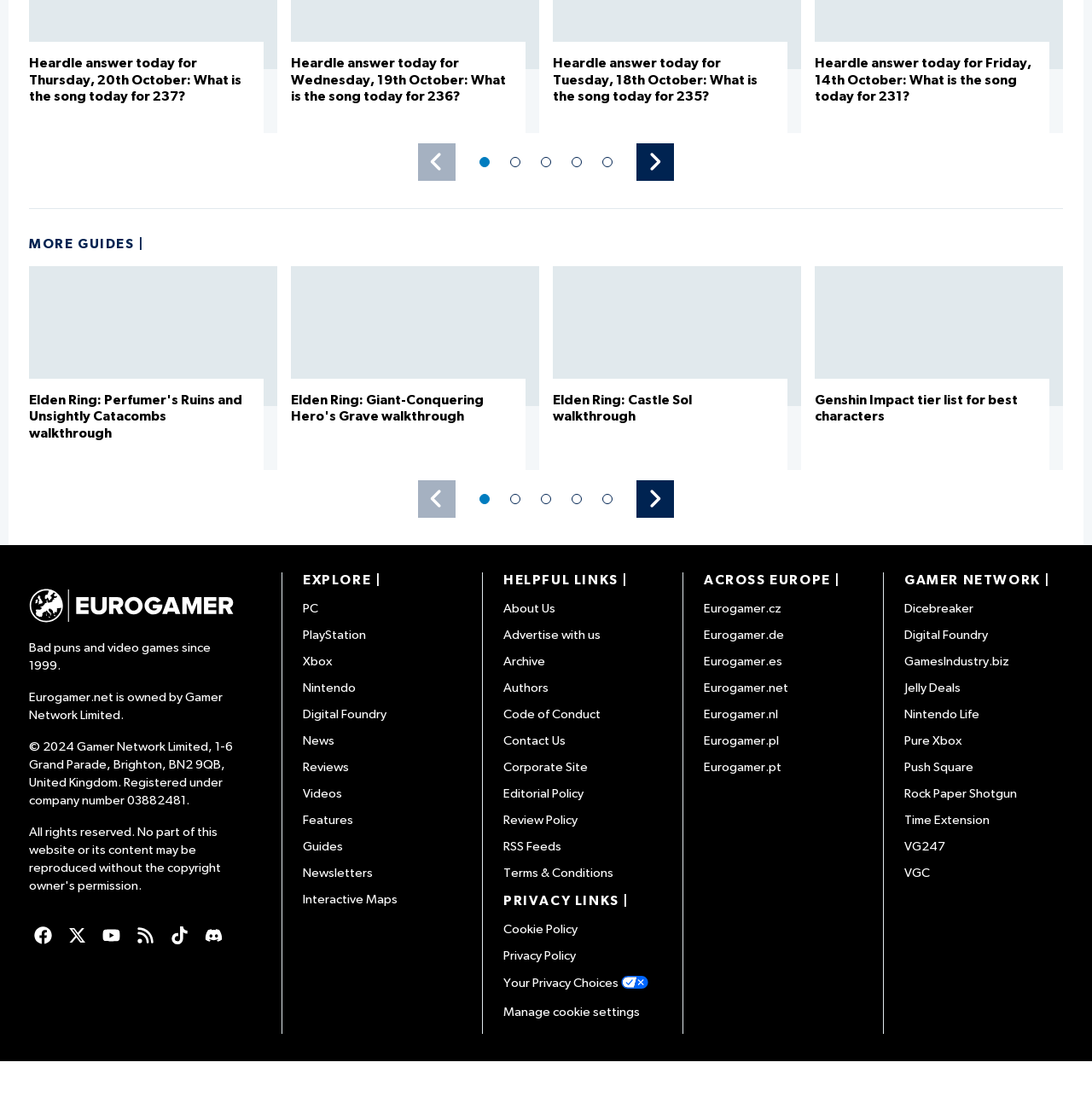Kindly determine the bounding box coordinates for the clickable area to achieve the given instruction: "Click the 'Elden Ring: Perfumer's Ruins and Unsightly Catacombs walkthrough' link".

[0.027, 0.359, 0.222, 0.401]